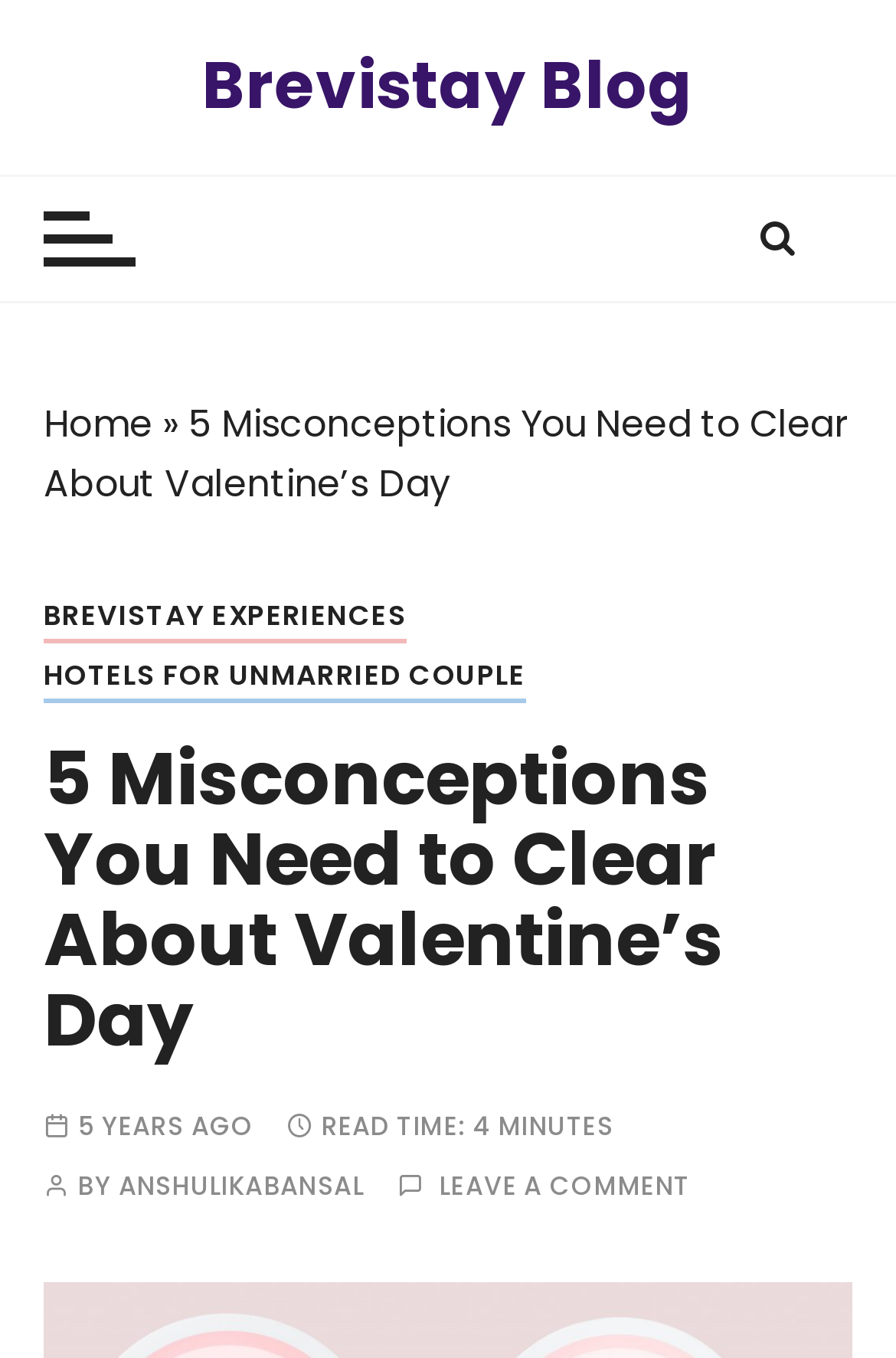How old is the article?
Look at the image and respond with a single word or a short phrase.

5 YEARS AGO